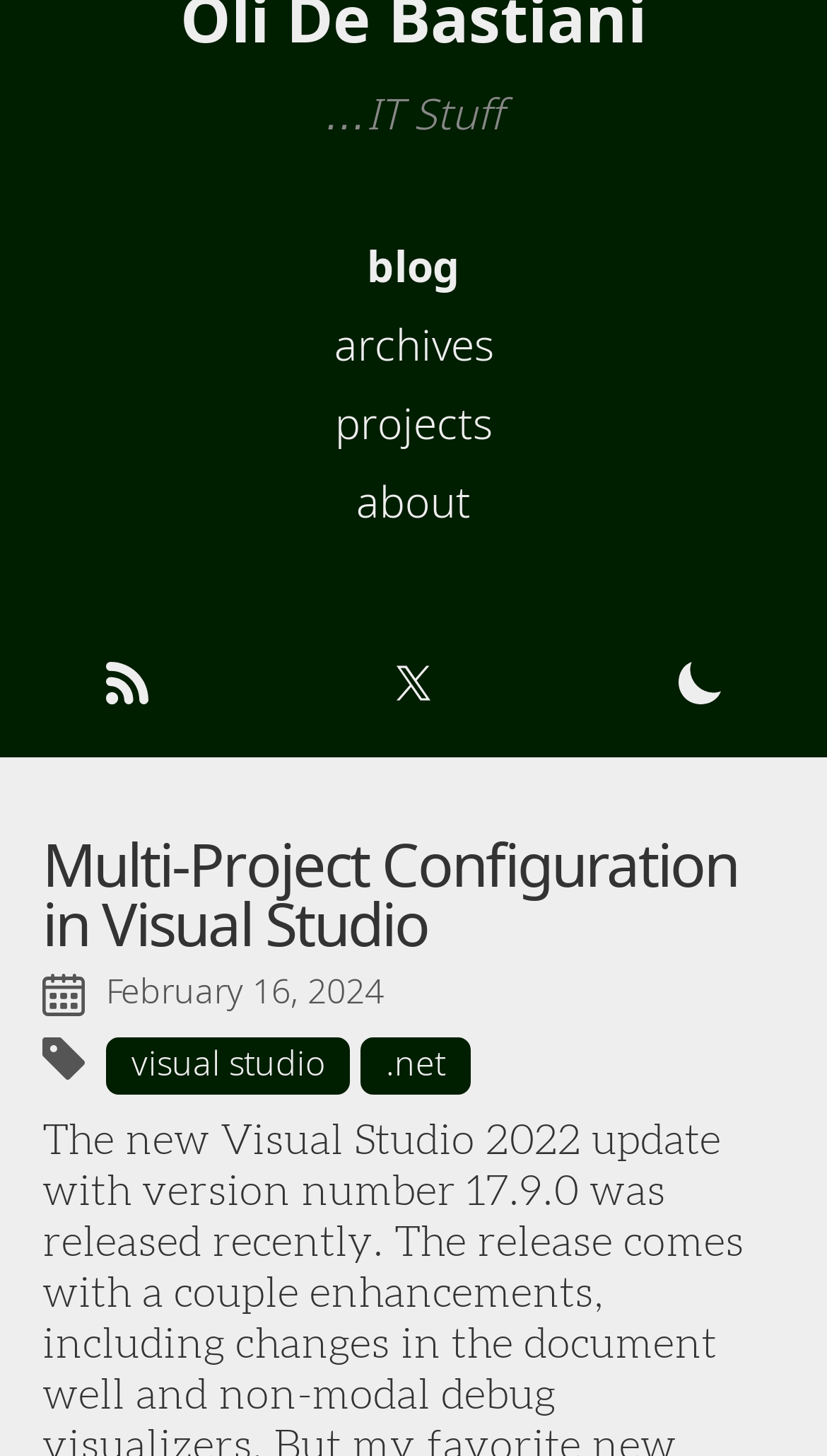Identify the bounding box coordinates of the HTML element based on this description: ".net".

[0.436, 0.712, 0.569, 0.752]